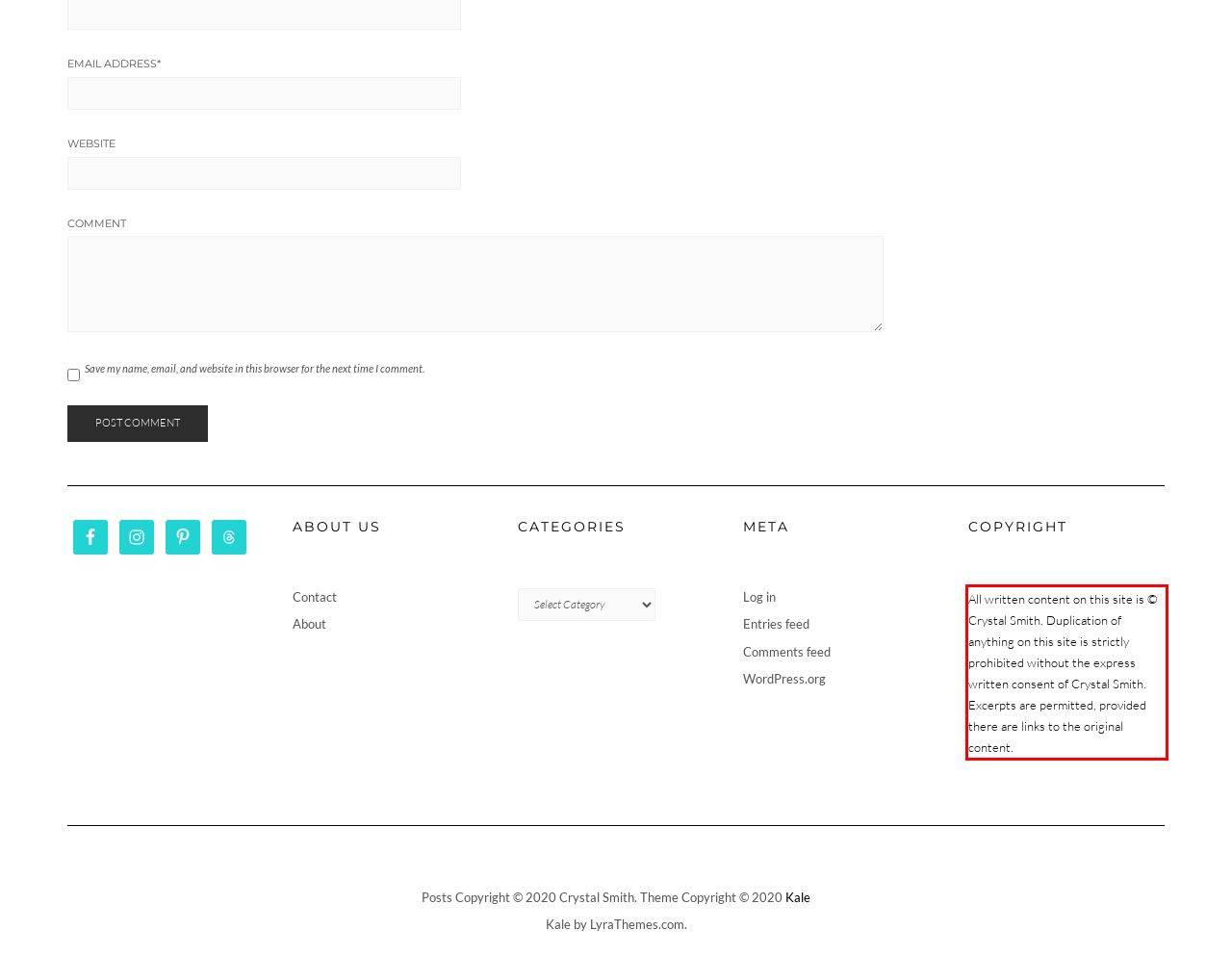Examine the screenshot of the webpage, locate the red bounding box, and generate the text contained within it.

All written content on this site is © Crystal Smith. Duplication of anything on this site is strictly prohibited without the express written consent of Crystal Smith. Excerpts are permitted, provided there are links to the original content.